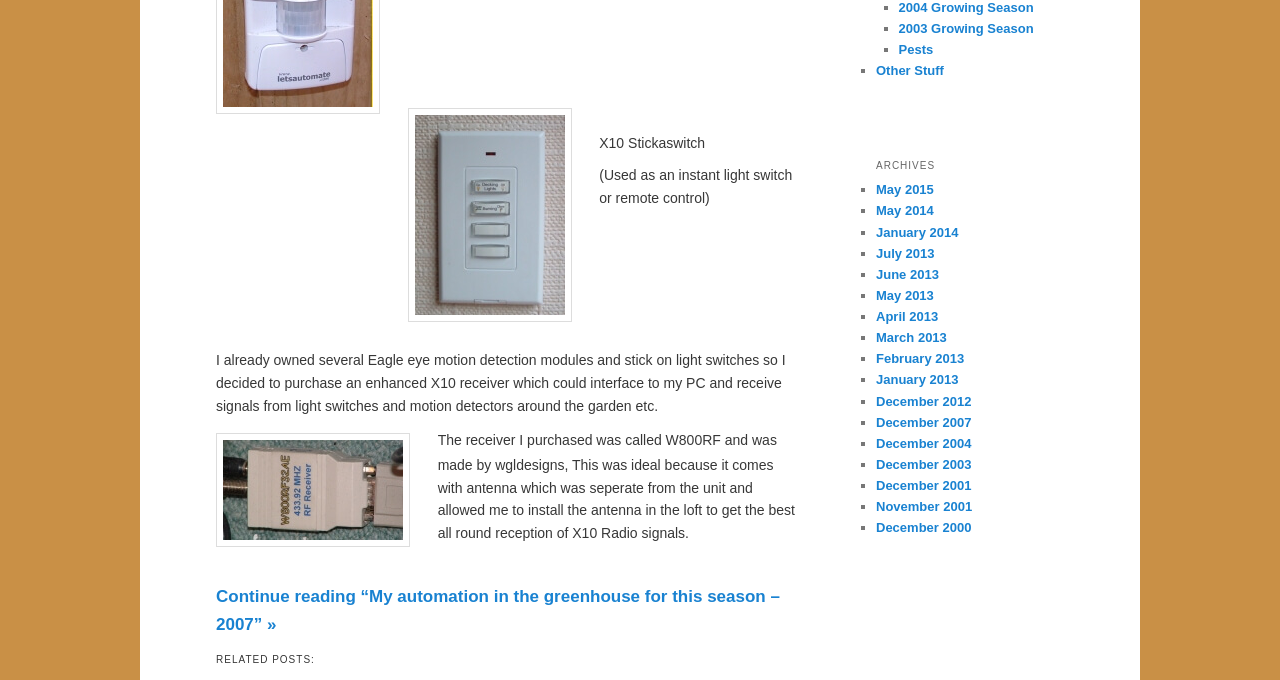Bounding box coordinates are specified in the format (top-left x, top-left y, bottom-right x, bottom-right y). All values are floating point numbers bounded between 0 and 1. Please provide the bounding box coordinate of the region this sentence describes: January 2013

[0.684, 0.548, 0.749, 0.57]